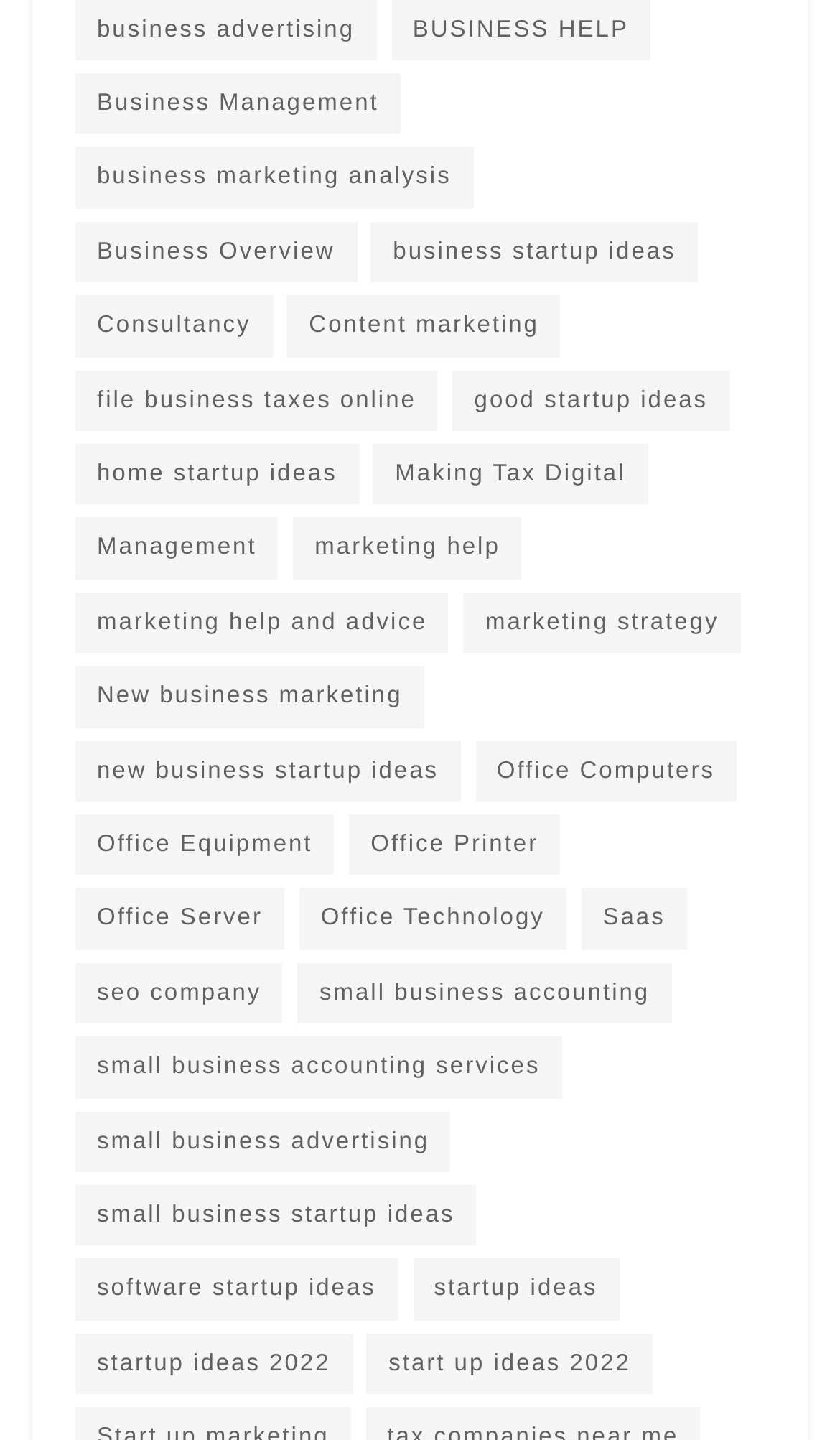Respond to the question below with a concise word or phrase:
What is the category with the fewest items?

129